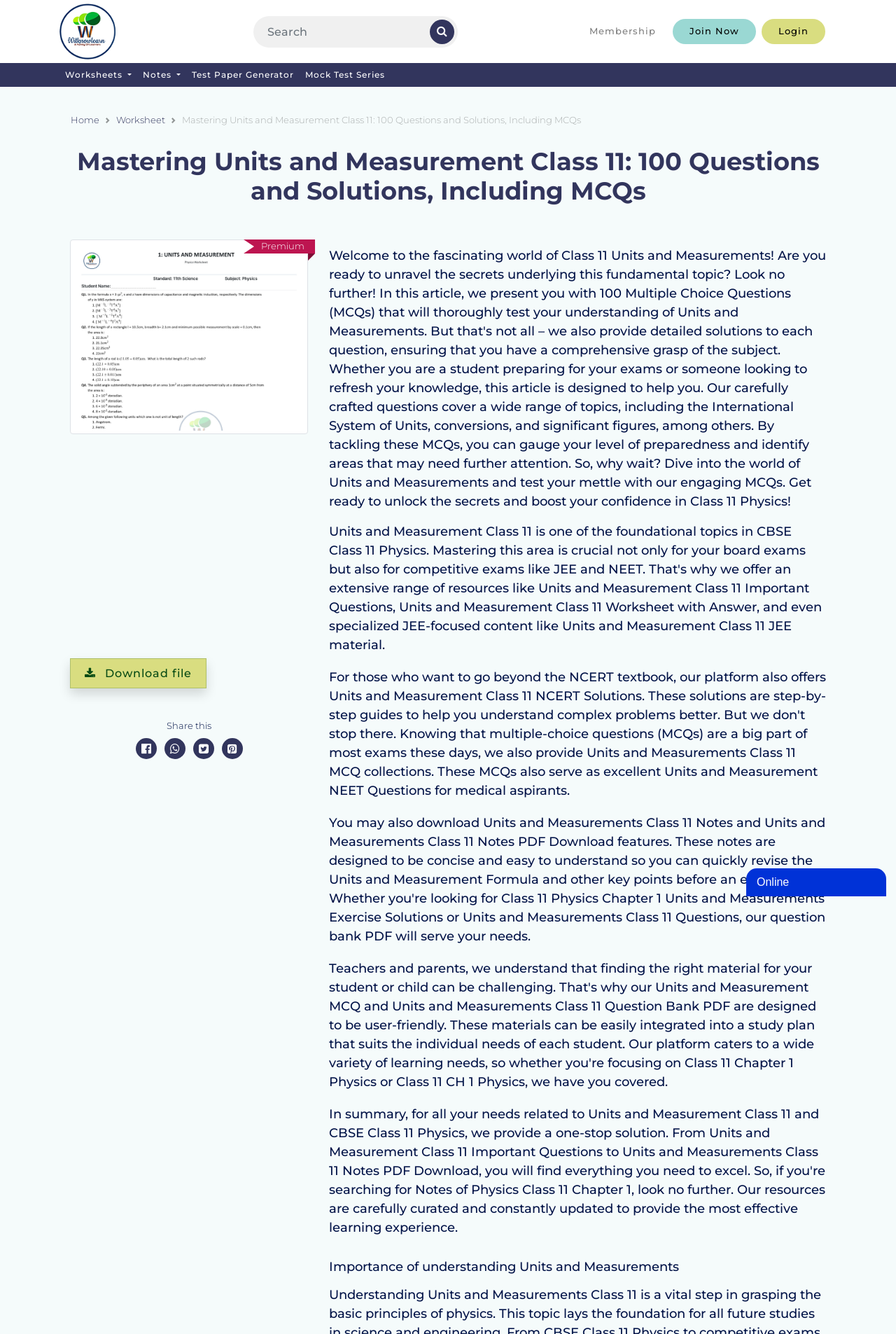What is the name of the website?
Please answer the question with a detailed and comprehensive explanation.

The name of the website can be found at the top left corner of the webpage, where the logo is located. The text 'Witknowlearn - A Family of learner' is written next to the logo, indicating that Witknowlearn is the name of the website.